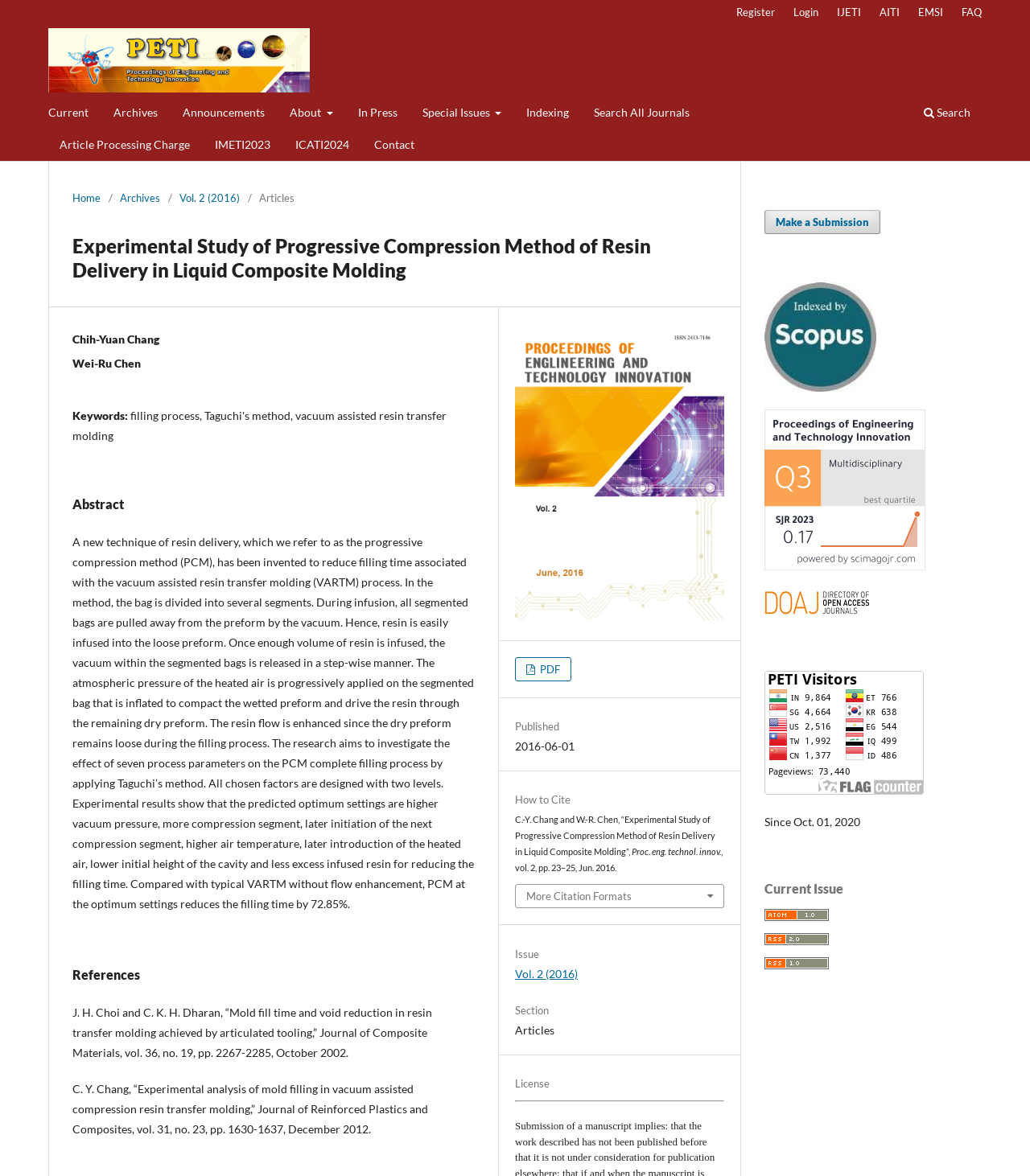Give a detailed explanation of the elements present on the webpage.

This webpage is about an academic article titled "Experimental Study of Progressive Compression Method of Resin Delivery in Liquid Composite Molding" from the Proceedings of Engineering and Technology Innovation. 

At the top of the page, there is a navigation menu with links to "Current", "Archives", "Announcements", "About", "In Press", "Special Issues", "Indexing", "Search All Journals", "Article Processing Charge", and "Contact". Below this menu, there is a search bar and links to "Register", "Login", and several journal titles.

The main content of the page is divided into two sections. On the left side, there is a navigation menu with links to "Home", "Archives", "Vol. 2 (2016)", and "Articles". Below this menu, the article title is displayed as a heading, followed by the authors' names, keywords, and an abstract. The abstract is a lengthy text that describes the research aims and results. 

Below the abstract, there are headings for "References", "Published", "How to Cite", "Issue", "Section", and "License". The references section lists several academic papers with authors, titles, and publication details. The "How to Cite" section provides a citation format for the article. 

On the right side of the page, there is a sidebar with links to "Make a Submission", "SCImago Journal & Country Rank", and "Flag Counter". There is also an image and a text indicating the number of visits since October 1, 2020. Below this, there is a heading for "Current Issue" and links to Atom and RSS feeds.